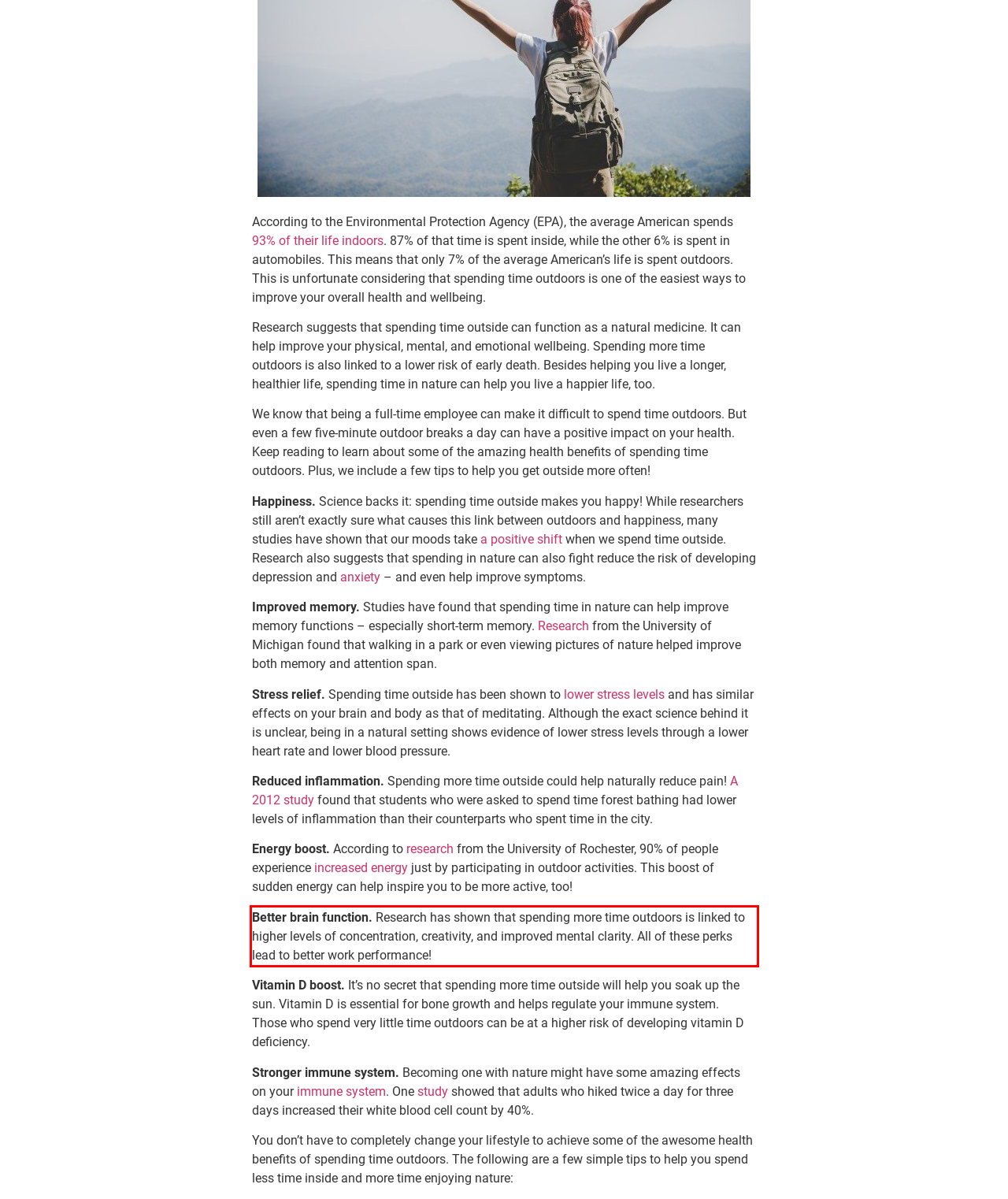Given the screenshot of a webpage, identify the red rectangle bounding box and recognize the text content inside it, generating the extracted text.

Better brain function. Research has shown that spending more time outdoors is linked to higher levels of concentration, creativity, and improved mental clarity. All of these perks lead to better work performance!